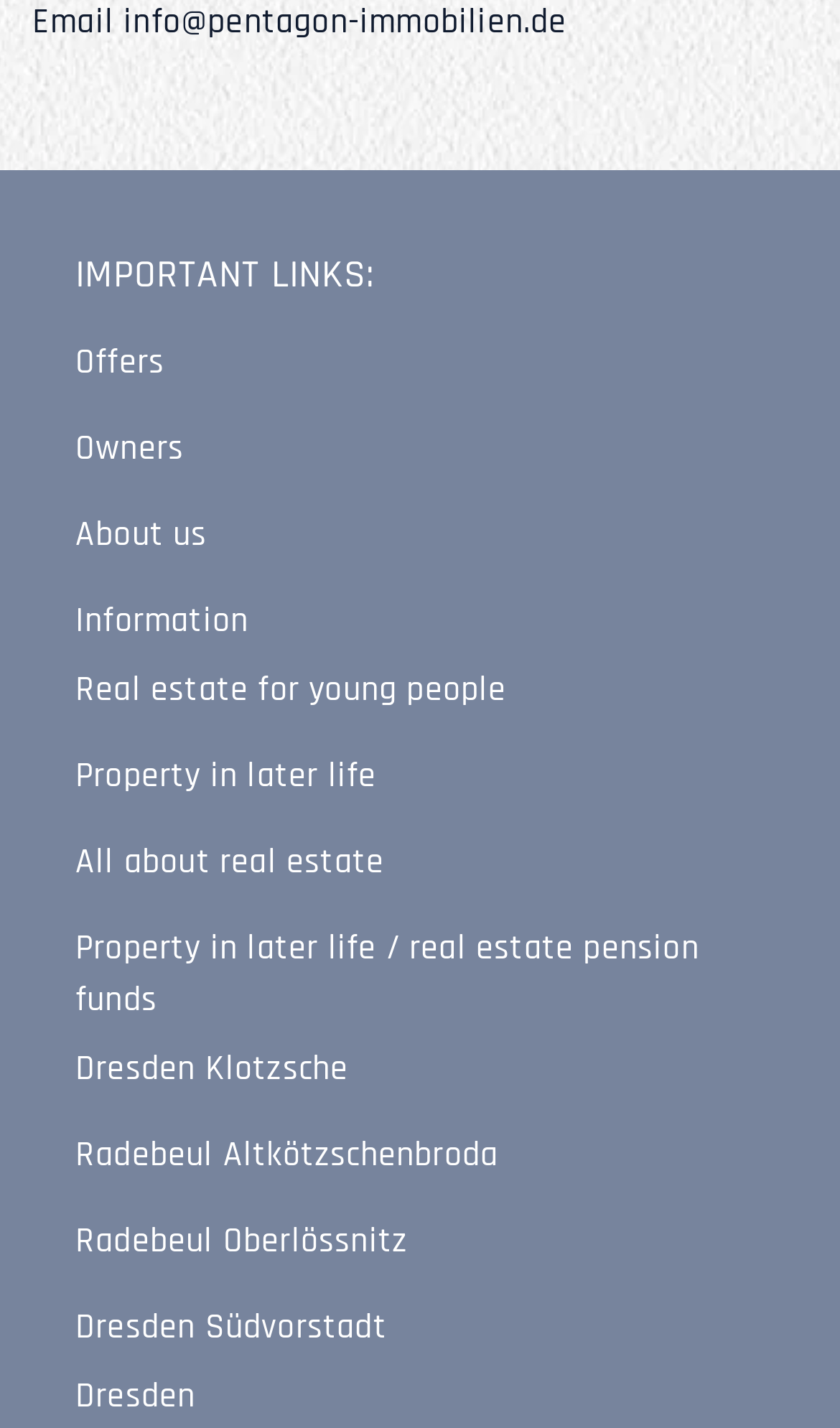What is the last location mentioned?
Your answer should be a single word or phrase derived from the screenshot.

Dresden